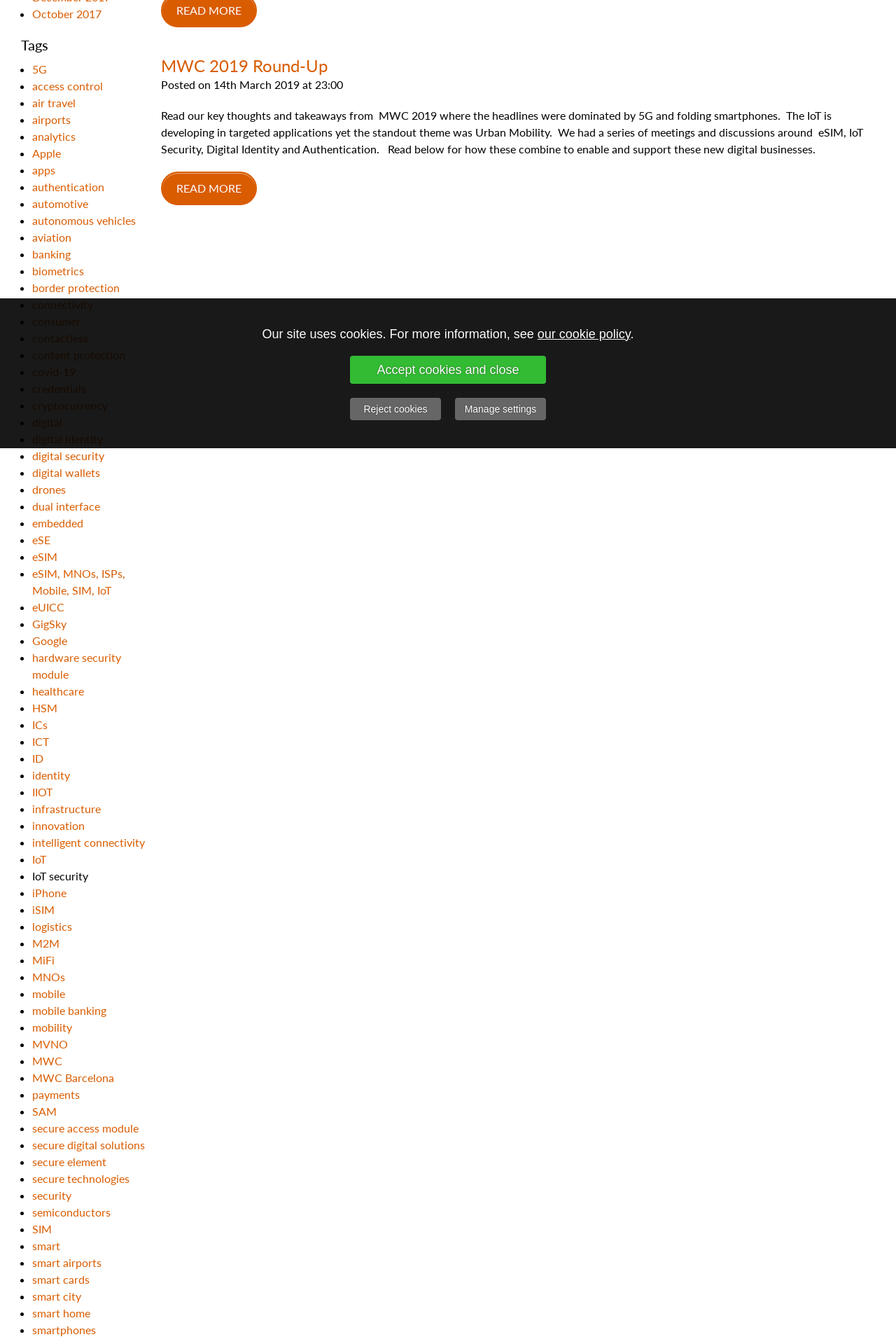Using the description: "parent_node: Share article:", determine the UI element's bounding box coordinates. Ensure the coordinates are in the format of four float numbers between 0 and 1, i.e., [left, top, right, bottom].

None